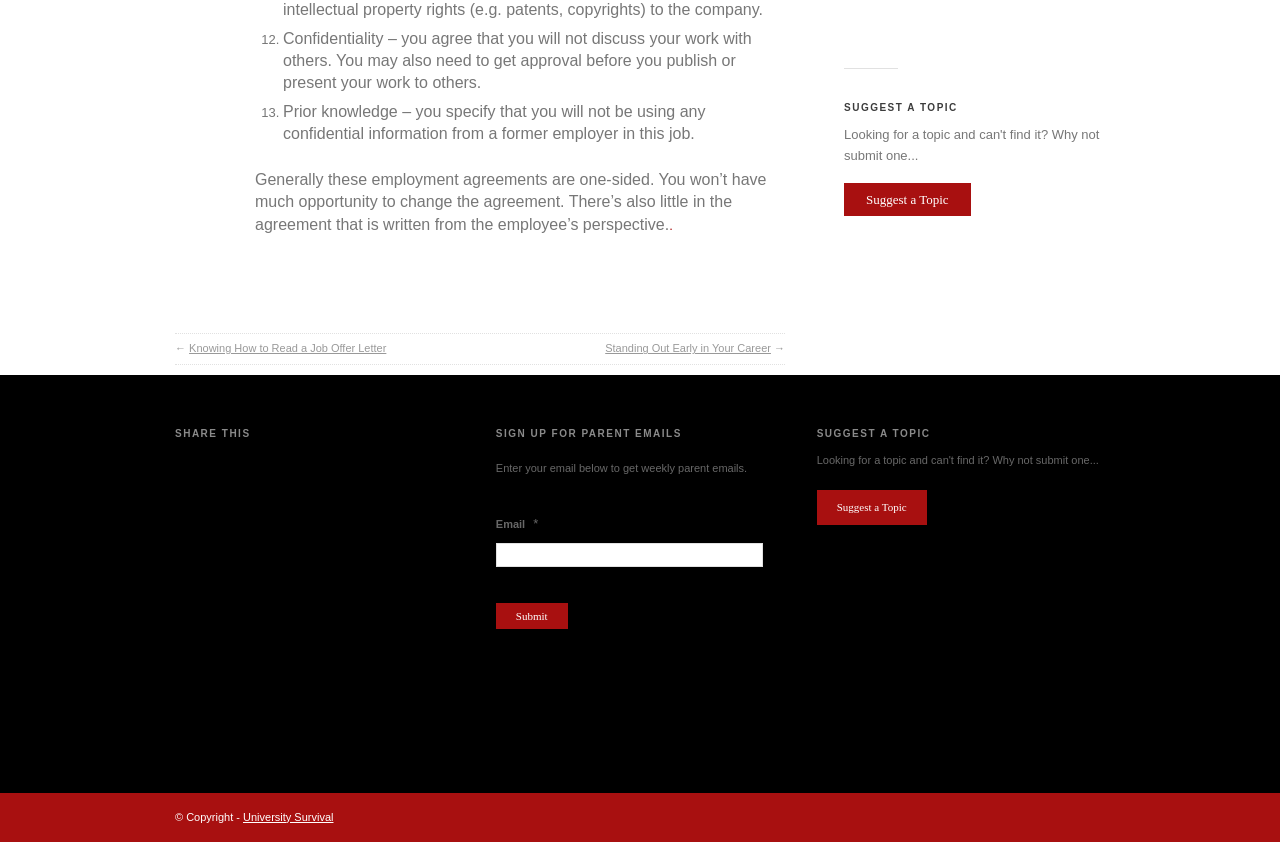Please specify the bounding box coordinates of the clickable region necessary for completing the following instruction: "Click to view Home page". The coordinates must consist of four float numbers between 0 and 1, i.e., [left, top, right, bottom].

None